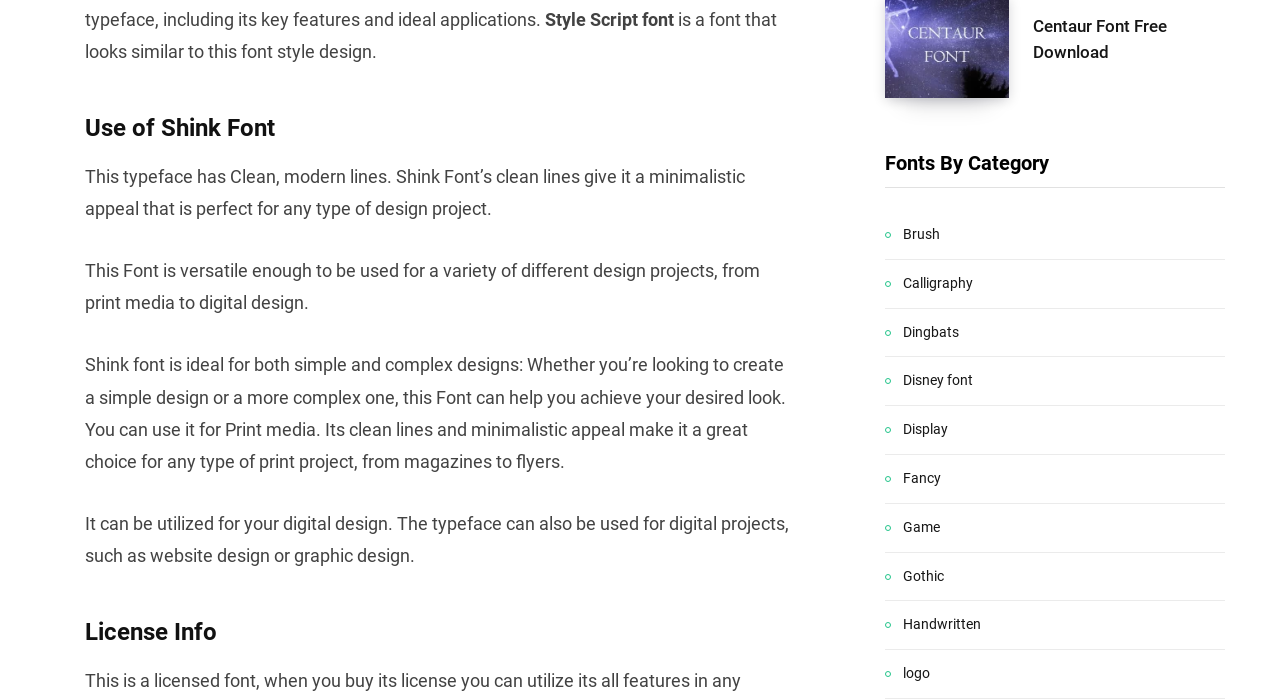Identify the bounding box coordinates for the region to click in order to carry out this instruction: "View Regulatory Affairs (RA)". Provide the coordinates using four float numbers between 0 and 1, formatted as [left, top, right, bottom].

None